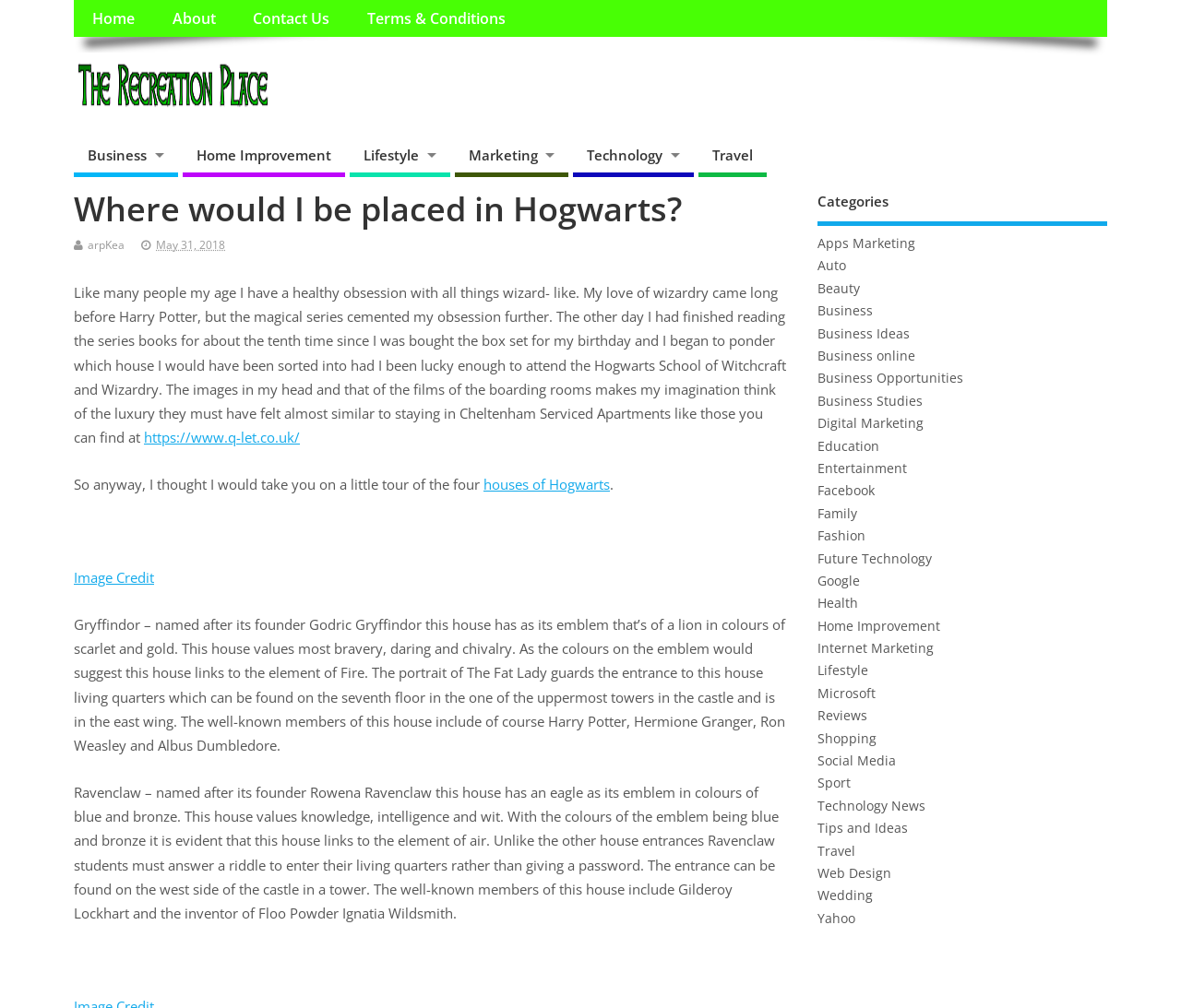Give a concise answer using one word or a phrase to the following question:
How many categories are listed on the webpage?

31